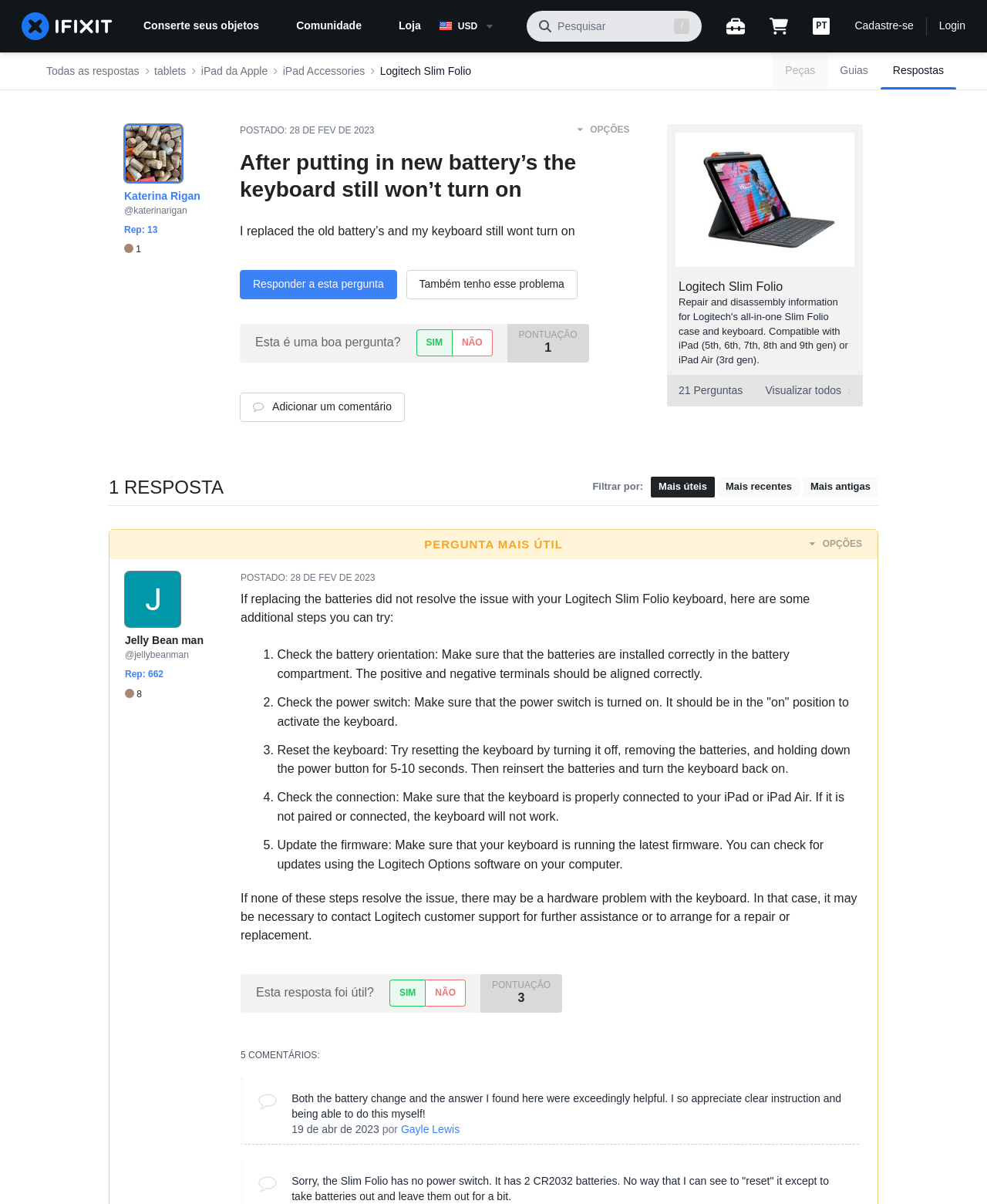What is the date of the post?
Based on the image, give a concise answer in the form of a single word or short phrase.

28 DE FEB DE 2023